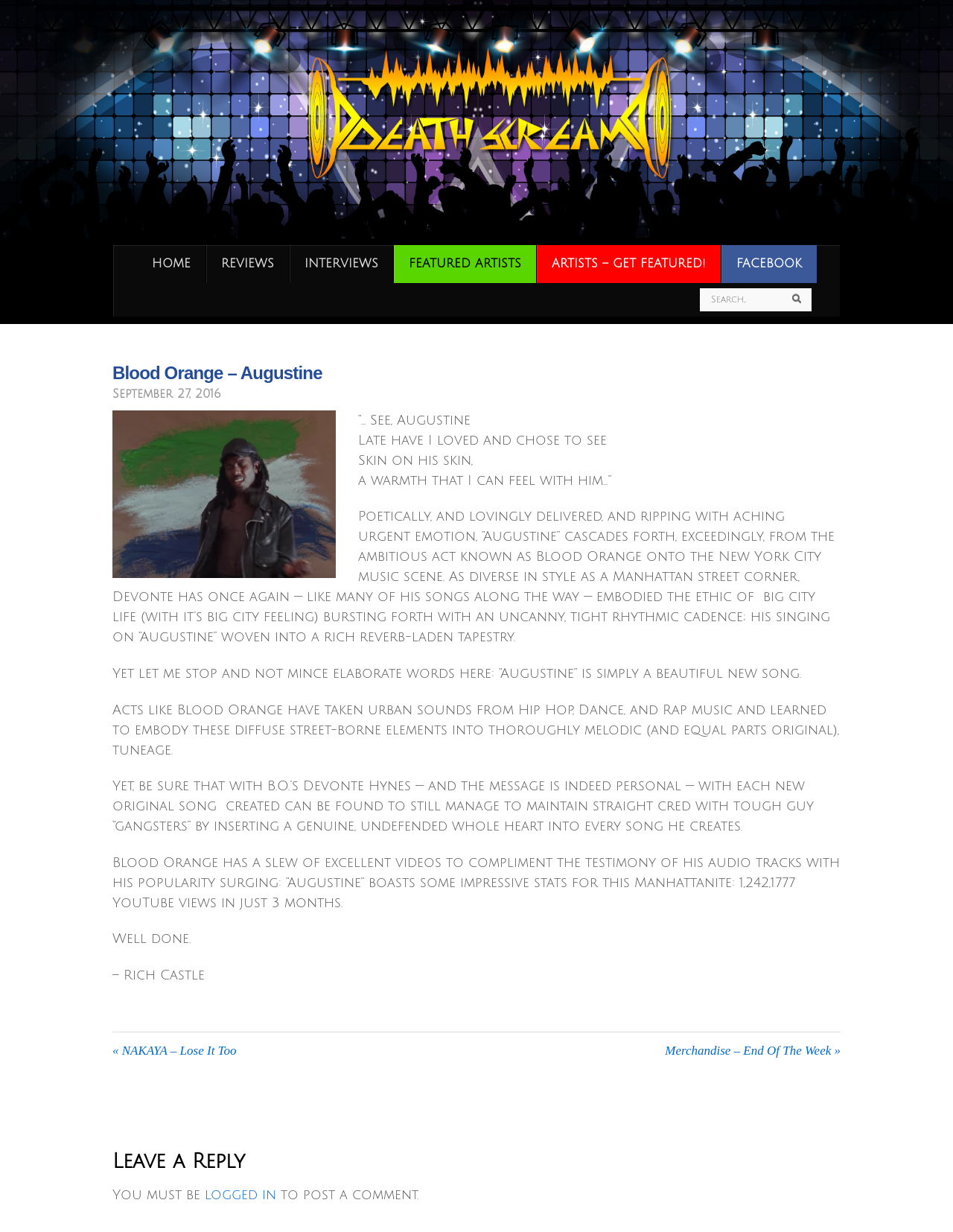Summarize the webpage with a detailed and informative caption.

This webpage is about a music review of Blood Orange's song "Augustine". At the top of the page, there is a large image that spans the entire width of the page, taking up about 19% of the screen from the top. Below the image, there are six links in a row, including "HOME", "REVIEWS", "INTERVIEWS", "FEATURED ARTISTS", "ARTISTS – GET FEATURED!", and "FACEBOOK". These links are positioned horizontally, taking up about 3% of the screen from the top.

To the right of the links, there is a search bar with a search button and a label "Search". The search bar is relatively small, taking up about 1% of the screen from the top.

Below the search bar, there is a heading that reads "Blood Orange – Augustine", which is a link. Next to the heading, there is a date "September 27, 2016". Below the date, there is a smaller image of Blood Orange, taking up about 2% of the screen from the top.

The main content of the page is a review of the song "Augustine", which is divided into several paragraphs. The review is poetic and descriptive, praising the song's beauty and the artist's ability to embody the spirit of big city life. The text is arranged in a single column, taking up about 70% of the screen from the top.

At the bottom of the page, there are two links to other music reviews, "« NAKAYA – Lose It Too" and "Merchandise – End Of The Week »". Below these links, there is a section for leaving a reply, with a heading "Leave a Reply" and a message that says "You must be logged in to post a comment."